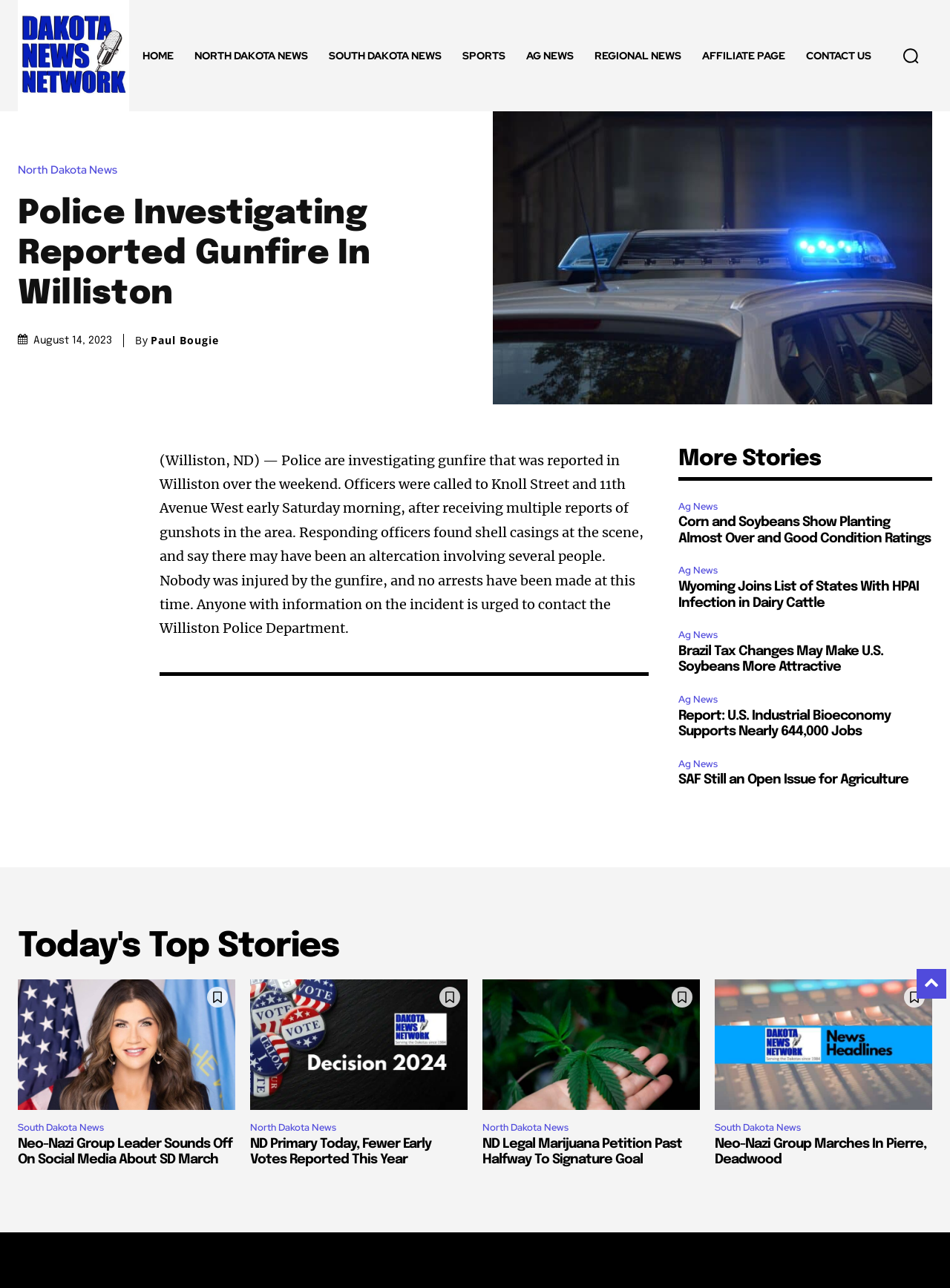Describe the webpage meticulously, covering all significant aspects.

The webpage is a news website with a logo at the top left corner. Below the logo, there is a navigation menu with links to different sections such as "HOME", "NORTH DAKOTA NEWS", "SOUTH DAKOTA NEWS", "SPORTS", "AG NEWS", "REGIONAL NEWS", "AFFILIATE PAGE", and "CONTACT US". 

To the right of the navigation menu, there is a search button. 

The main content of the webpage is an article with the title "Police Investigating Reported Gunfire In Williston" and a timestamp "August 14, 2023". The article is written by Paul Bougie and has a brief summary of the incident. Below the article, there is a large image.

Following the article, there are several news links categorized under "More Stories". These links are related to agriculture news, with headings such as "Corn and Soybeans Show Planting Almost Over and Good Condition Ratings", "Wyoming Joins List of States With HPAI Infection in Dairy Cattle", and "Brazil Tax Changes May Make U.S. Soybeans More Attractive".

Below the agriculture news links, there is a section titled "Today's Top Stories" with several news links related to North Dakota and South Dakota news. Each news link has a heading and an accompanying image. The headings include "Neo-Nazi Group Leader Sounds Off On Social Media About SD March", "ND Primary Today, Fewer Early Votes Reported This Year", "ND Legal Marijuana Petition Past Halfway To Signature Goal", and "Neo-Nazi Group Marches In Pierre, Deadwood".